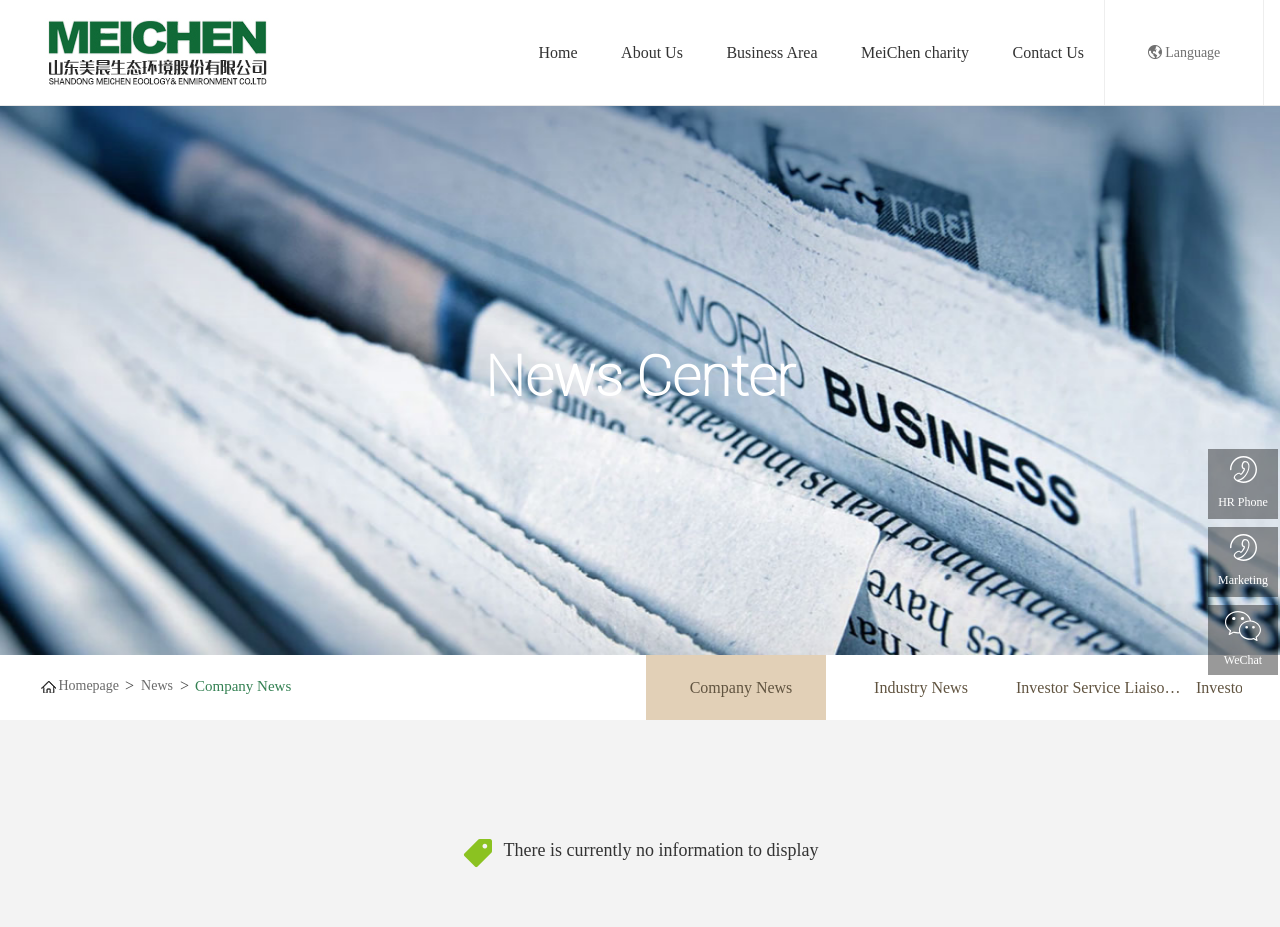Using the description "Profile", locate and provide the bounding box of the UI element.

[0.023, 0.124, 0.27, 0.183]